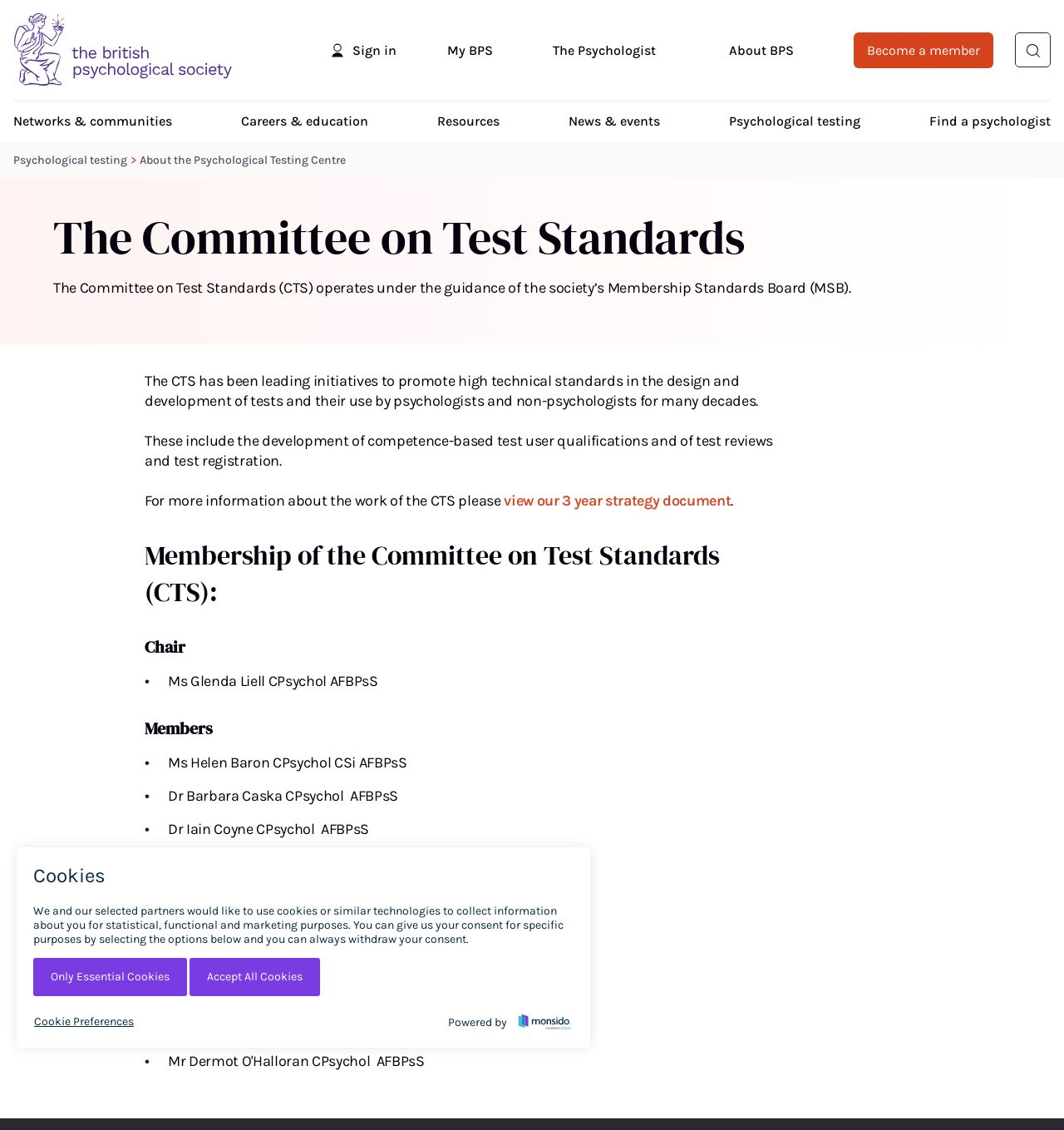What is the purpose of the test user qualifications?
Please craft a detailed and exhaustive response to the question.

I found the answer by reading the static text element that mentions the development of competence-based test user qualifications, which is part of the CTS's initiatives to promote high technical standards in the design and development of tests.